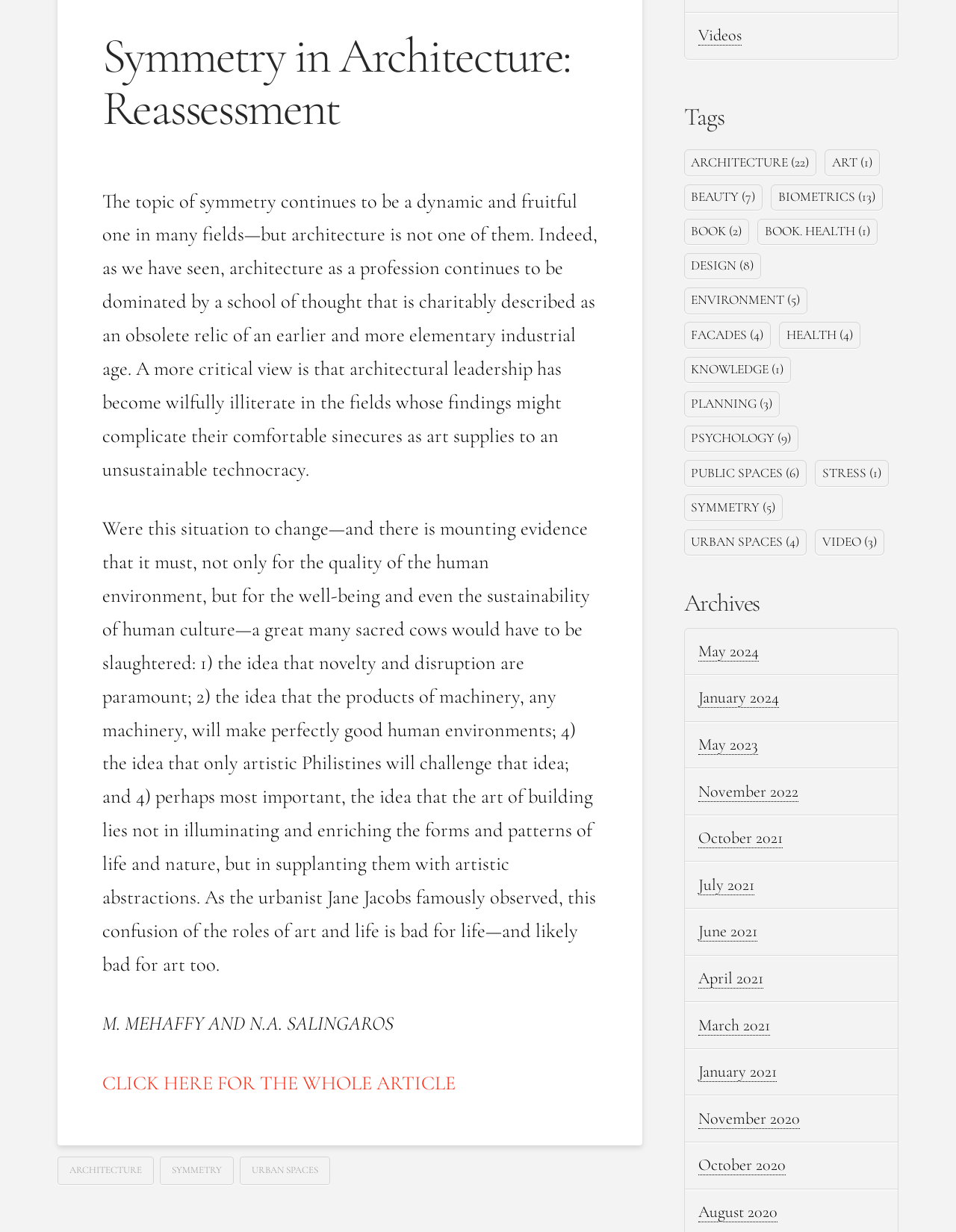Given the description: "Urban Spaces (4)", determine the bounding box coordinates of the UI element. The coordinates should be formatted as four float numbers between 0 and 1, [left, top, right, bottom].

[0.715, 0.429, 0.844, 0.451]